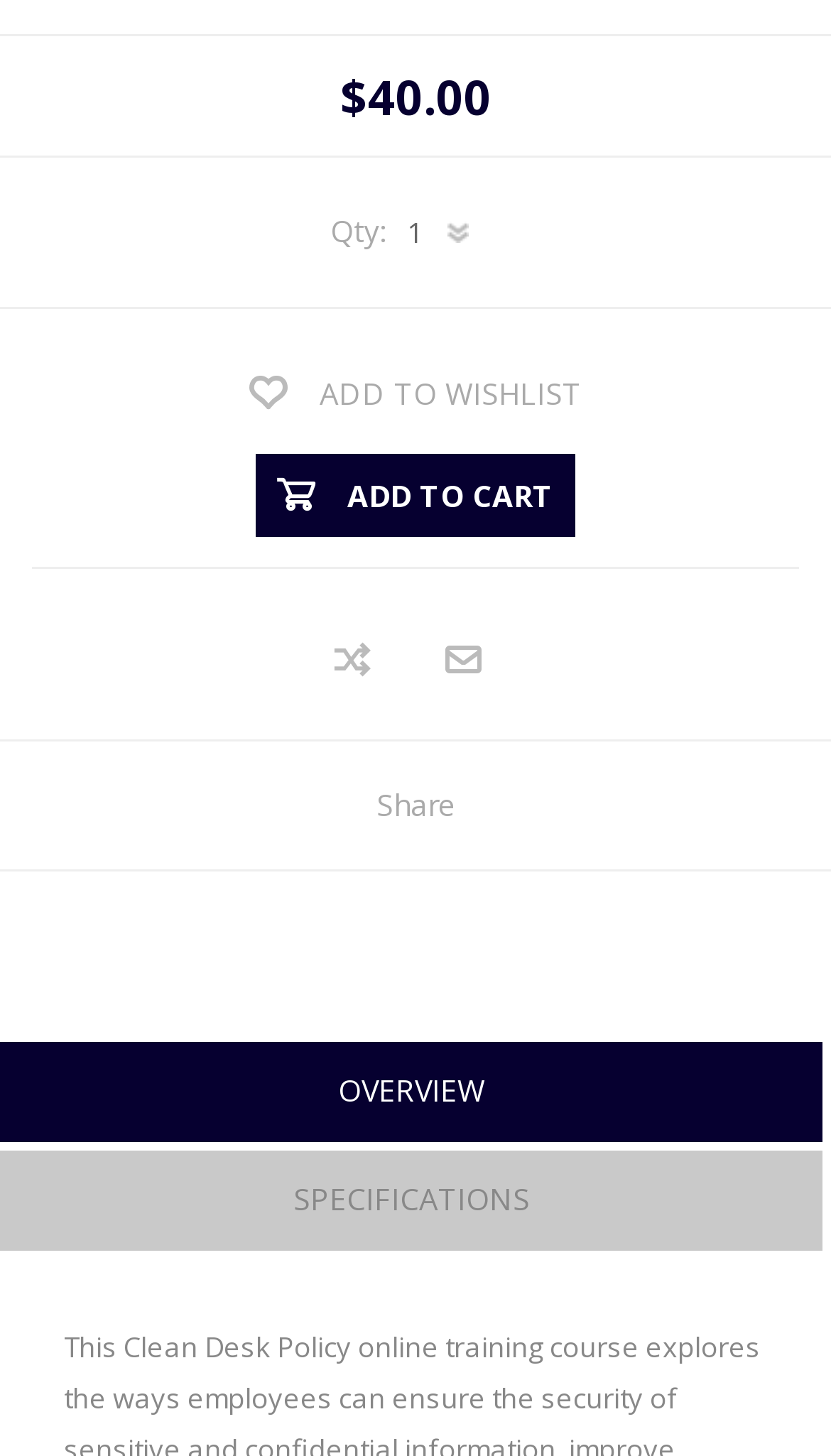Specify the bounding box coordinates of the area to click in order to execute this command: 'Enter a quantity'. The coordinates should consist of four float numbers ranging from 0 to 1, and should be formatted as [left, top, right, bottom].

[0.474, 0.13, 0.603, 0.189]